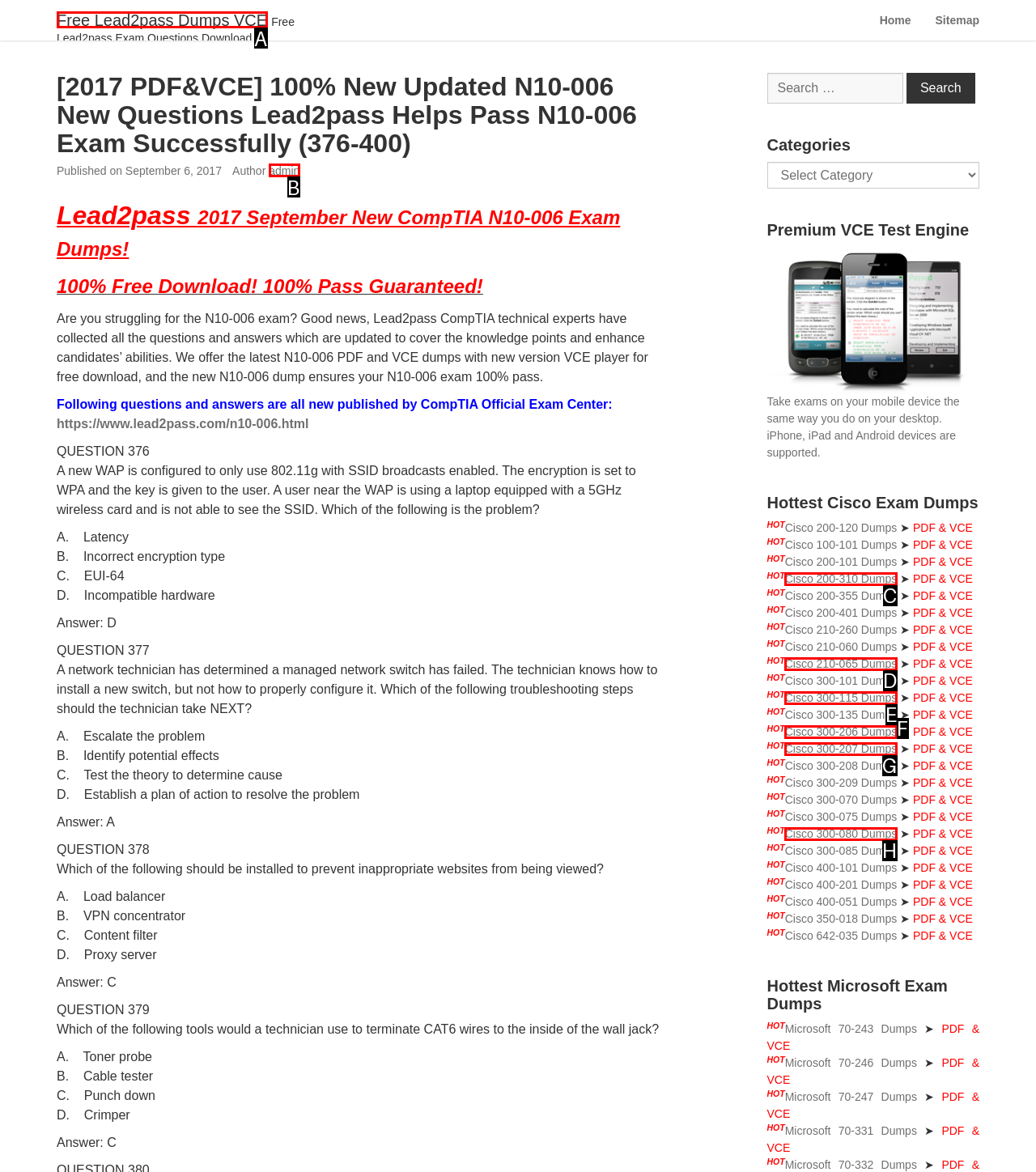Pick the right letter to click to achieve the task: Click on the 'Free Lead2pass Dumps VCE' link
Answer with the letter of the correct option directly.

A